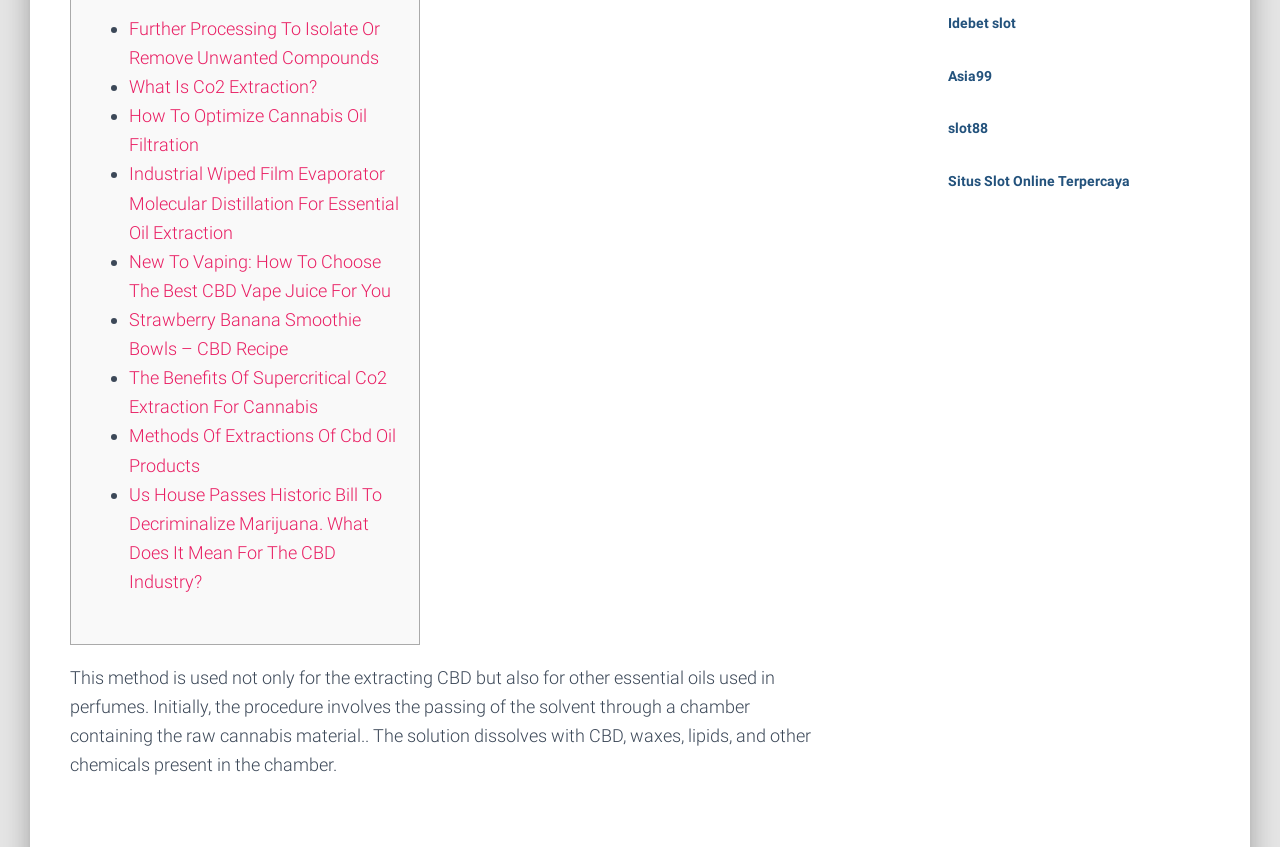From the element description Situs Slot Online Terpercaya, predict the bounding box coordinates of the UI element. The coordinates must be specified in the format (top-left x, top-left y, bottom-right x, bottom-right y) and should be within the 0 to 1 range.

[0.74, 0.204, 0.882, 0.223]